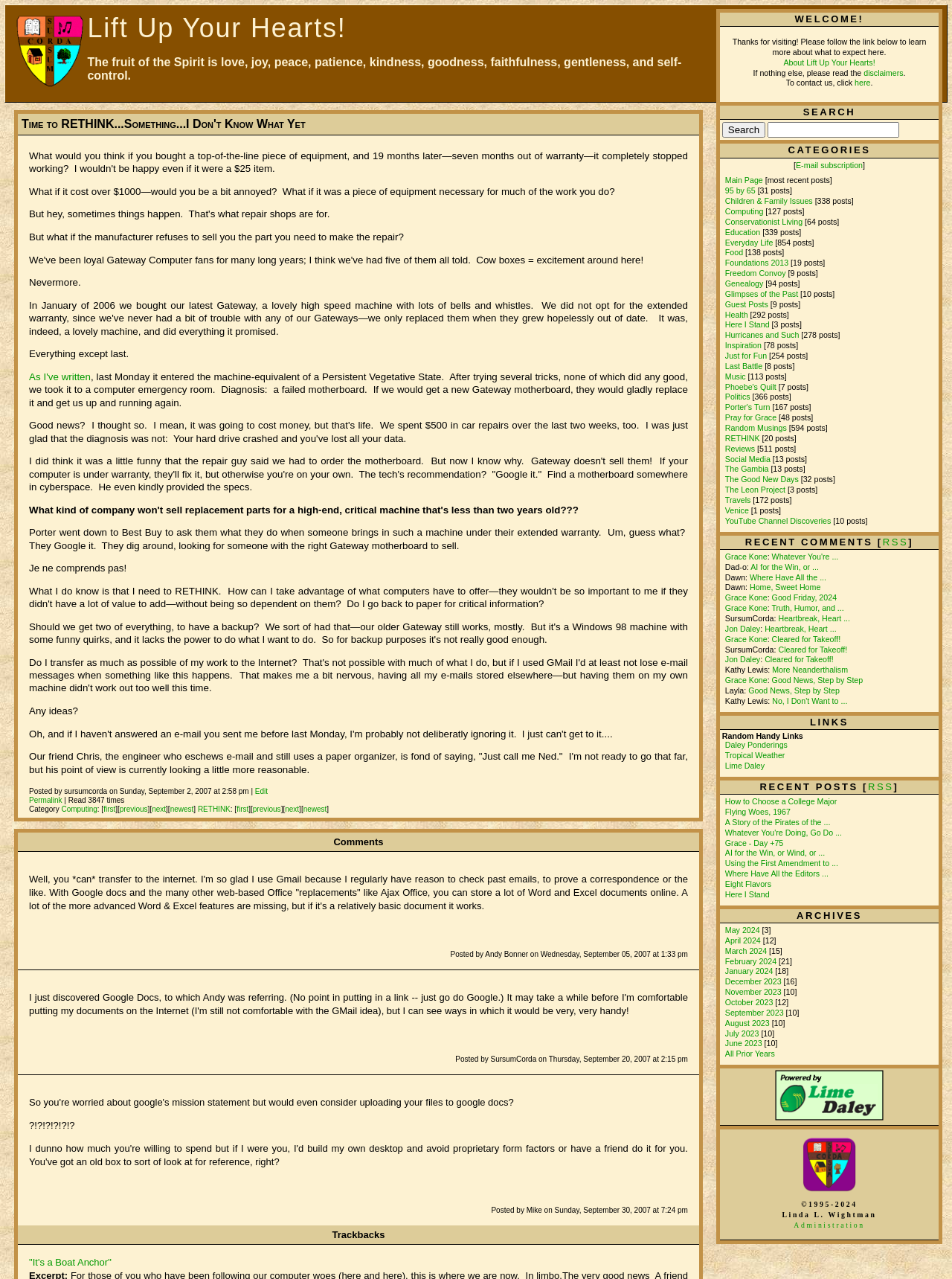Create a detailed narrative of the webpage’s visual and textual elements.

This webpage is a blog titled "Lift Up Your Hearts!" with a focus on discussion and exchange of ideas on various topics. At the top of the page, there is a heading with the blog title and a link to the blog's main page. Below the heading, there is a quote from the Bible about the fruit of the Spirit.

The main content of the page is a blog post about a personal experience with a computer repair issue. The post is divided into several paragraphs, with some sentences highlighted as links to other related articles or websites. The post discusses the author's frustration with the repair process and the difficulty of finding a replacement motherboard.

To the right of the main content, there is a sidebar with several sections. The top section displays a welcome message and a link to learn more about the blog. Below that, there are links to the blog's disclaimer and contact information.

The next section is a search bar with a button to search the blog. Below the search bar, there is a list of categories, including E-mail subscription, Main Page, and various topic categories such as Children & Family Issues, Computing, and Education. Each category has a link to a related page and a number indicating the number of posts in that category.

At the bottom of the page, there are comments from readers, with each comment displayed in a separate section. The comments are dated and include the name of the commenter. There are also links to trackbacks and a section for posting new comments.

Throughout the page, there are several links to other articles, websites, and categories, making it easy to navigate and explore related topics. The overall layout is clean and easy to read, with a focus on the main content of the blog post.